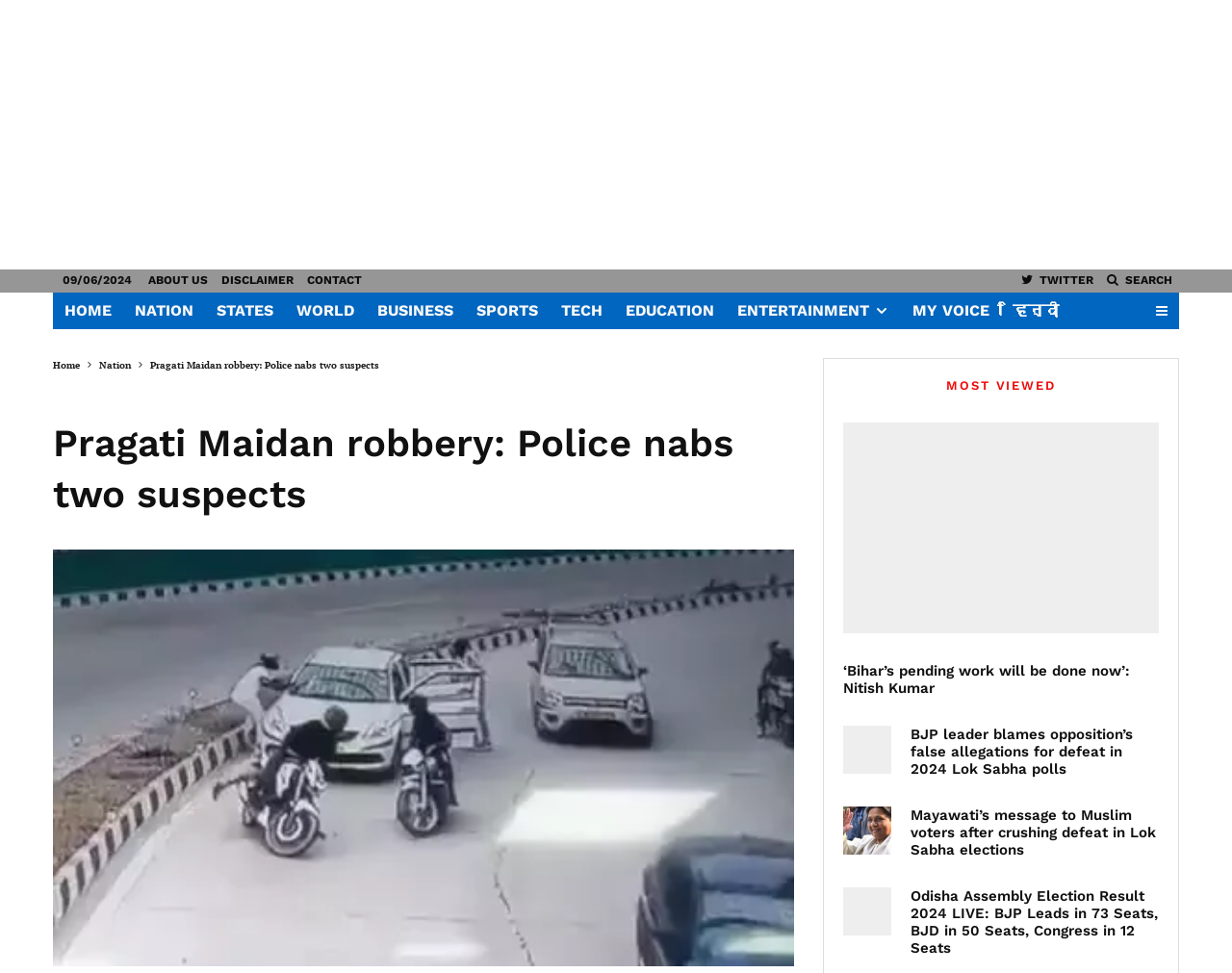How many articles are listed under 'MOST VIEWED'?
Based on the image, answer the question with as much detail as possible.

I counted the number of articles listed under the 'MOST VIEWED' heading, which are four separate article elements with links and headings.